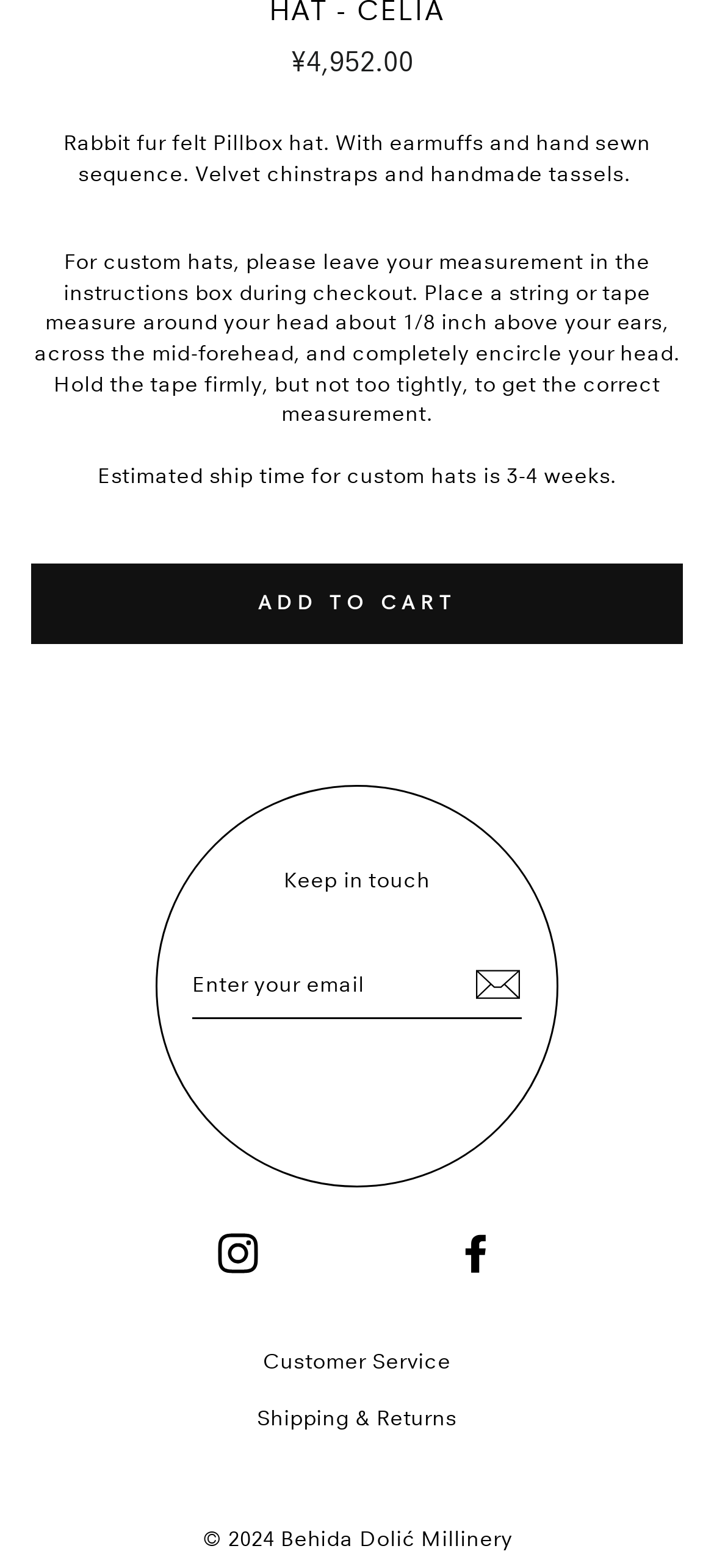What is the price of the Rabbit fur felt Pillbox hat?
Based on the image, provide a one-word or brief-phrase response.

¥4,952.00